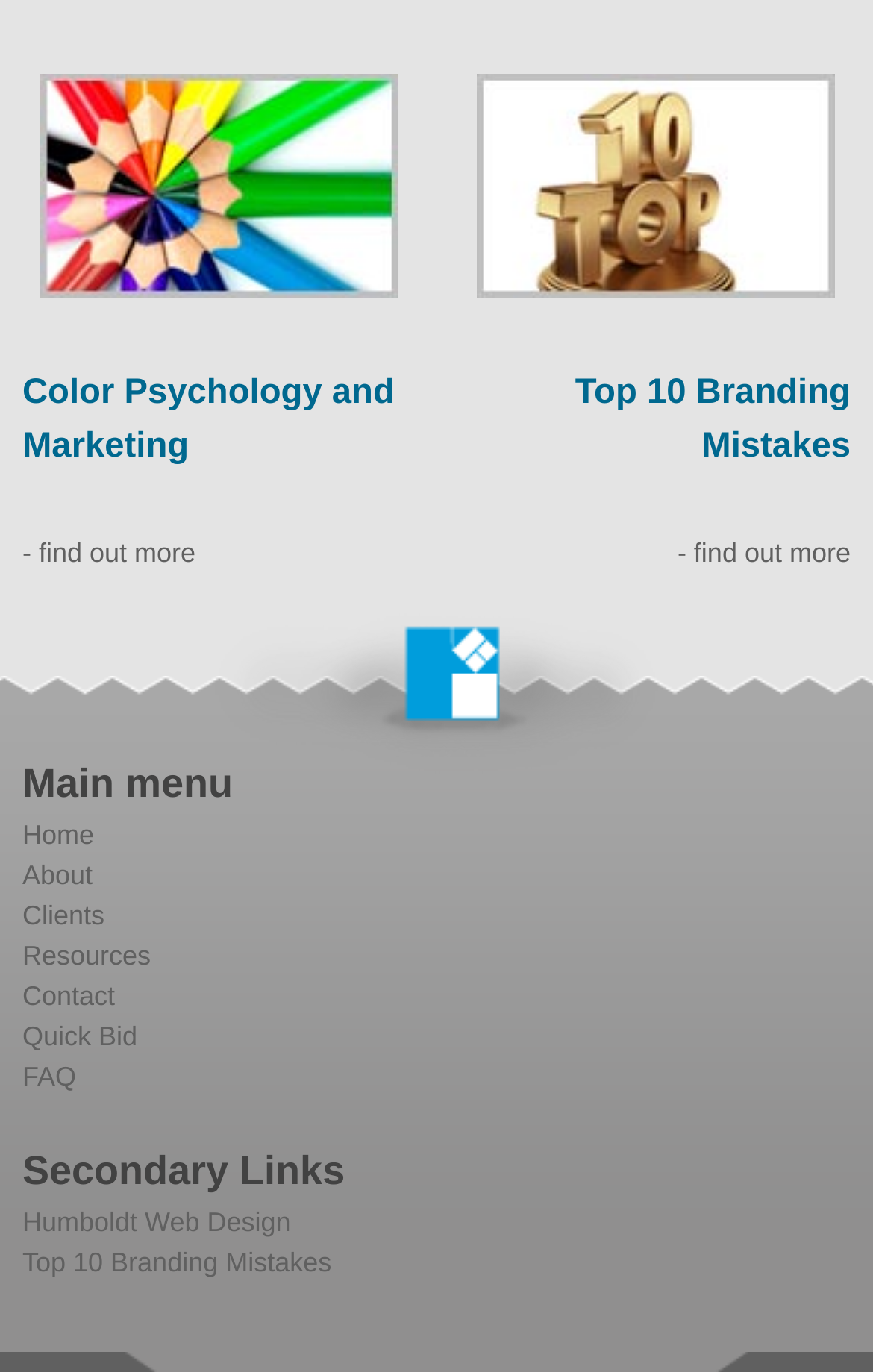Provide a single word or phrase answer to the question: 
What is the first main menu item?

Home